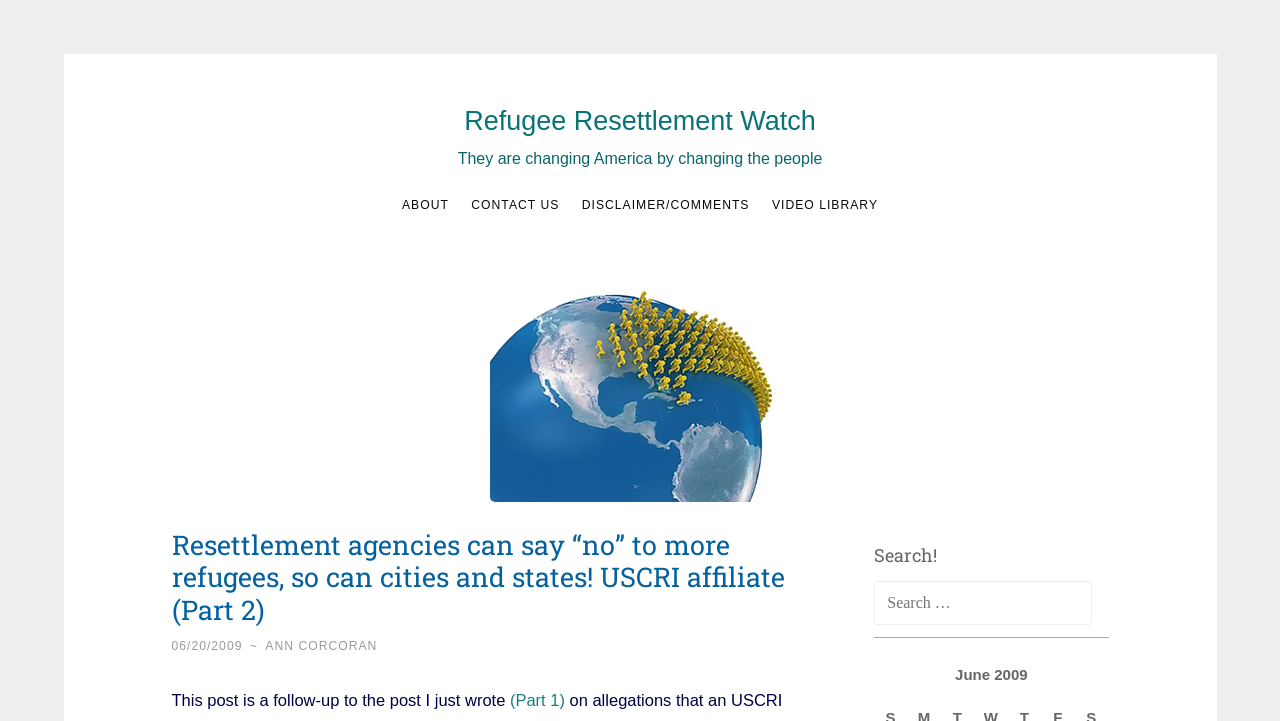Identify the bounding box coordinates of the specific part of the webpage to click to complete this instruction: "go to Refugee Resettlement Watch homepage".

[0.363, 0.147, 0.637, 0.189]